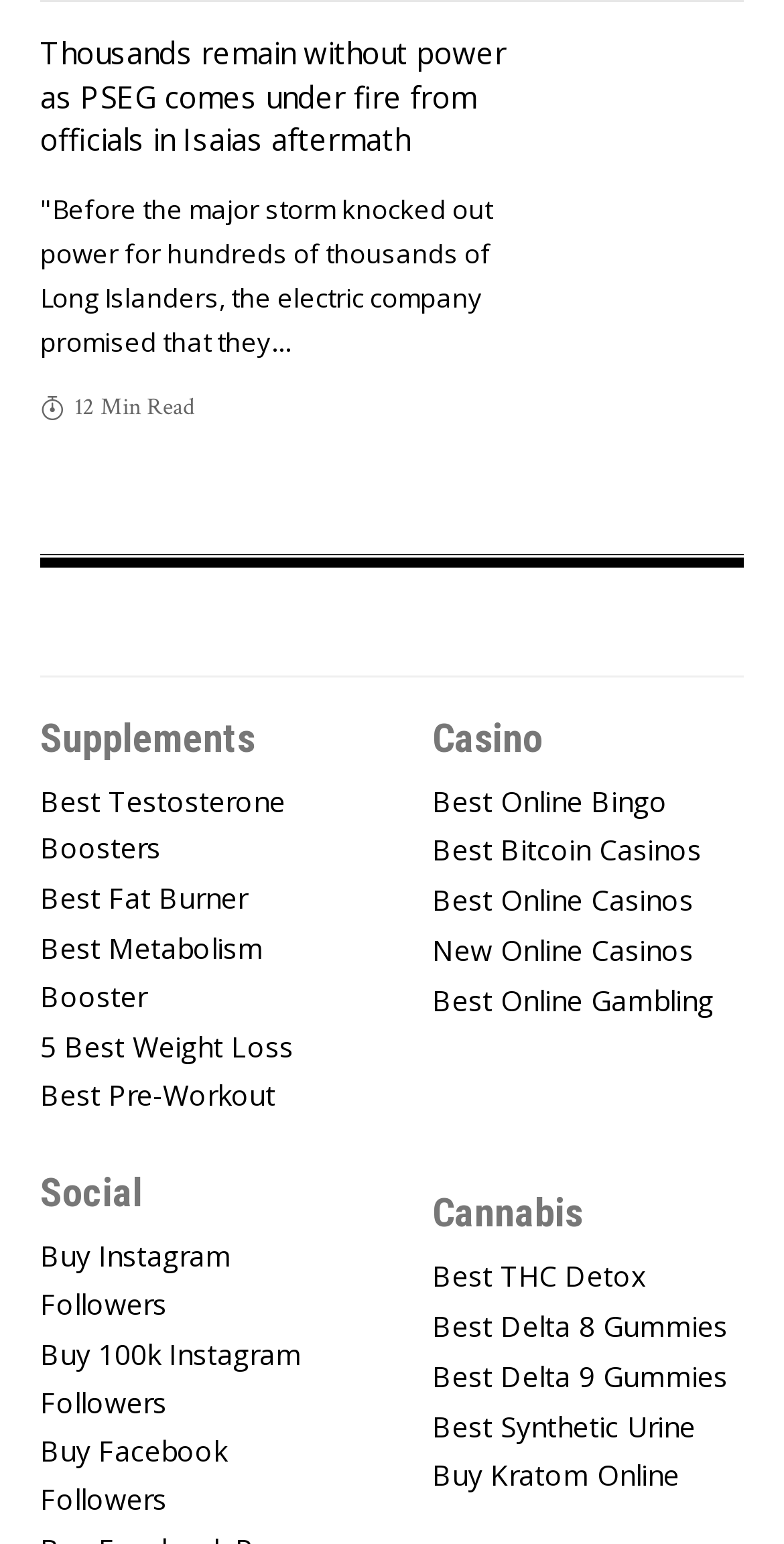Based on the image, please respond to the question with as much detail as possible:
What categories are listed on the webpage?

The webpage has several heading elements, including 'Supplements', 'Casino', 'Social', and 'Cannabis', which suggest that these are categories listed on the webpage.